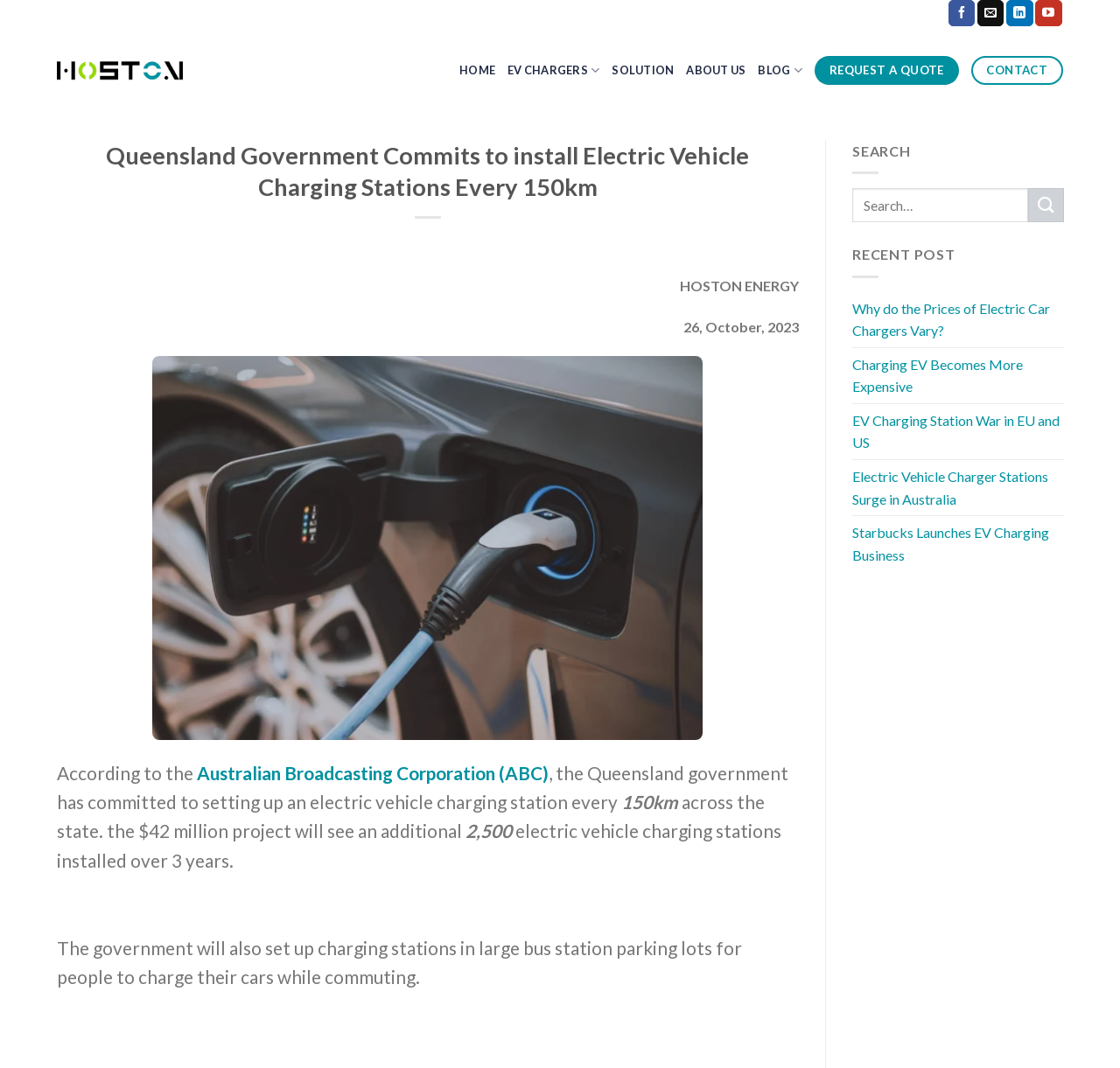Can you identify and provide the main heading of the webpage?

Queensland Government Commits to install Electric Vehicle Charging Stations Every 150km